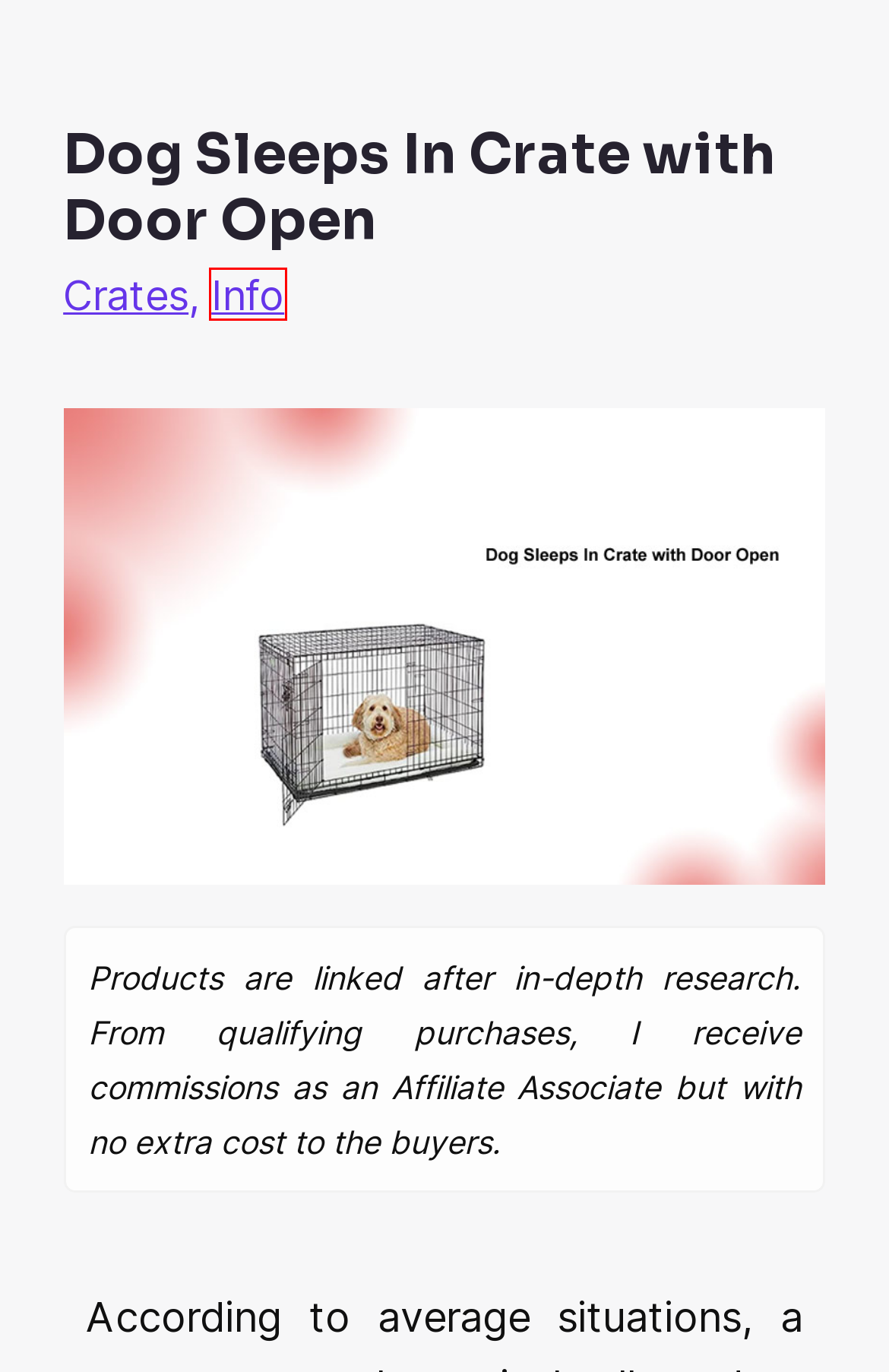You have a screenshot of a webpage with a red rectangle bounding box around an element. Identify the best matching webpage description for the new page that appears after clicking the element in the bounding box. The descriptions are:
A. Affiliate Disclosure
B. DNA Archives - Questions About Dog
C. Info Archives - Questions About Dog
D. How to Crate Train an Anxious Dog?
E. Dog Crate With Divider For Potty Training
F. How To Find Out What Breed My Dog Is?
G. Crates Archives - Questions About Dog
H. Best Way to Crate Train a Puppy at Night

C